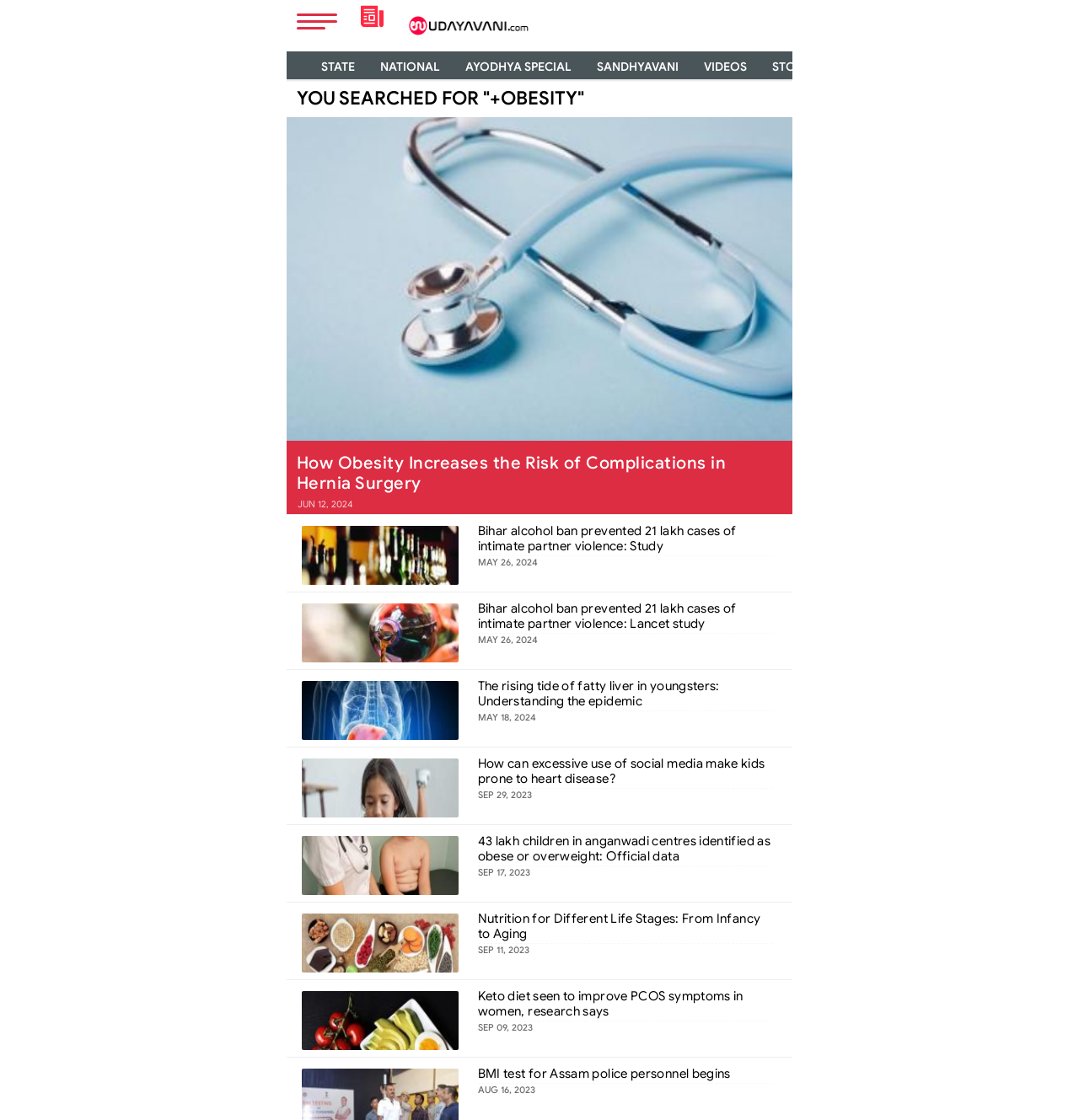Please identify the bounding box coordinates of the area that needs to be clicked to fulfill the following instruction: "Read the news about 'Obesity Increases the Risk of Complications in Hernia Surgery'."

[0.266, 0.105, 0.734, 0.46]